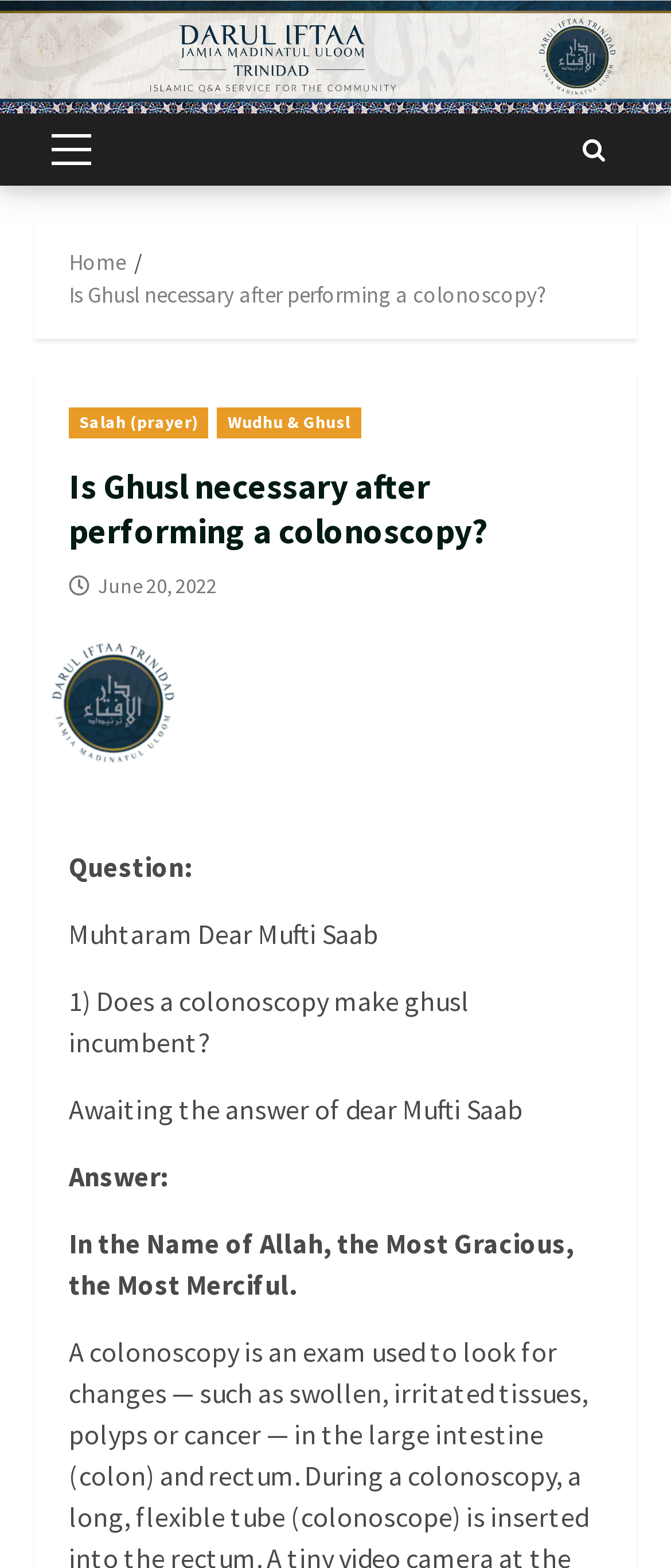Give a one-word or phrase response to the following question: How many links are in the primary menu?

1